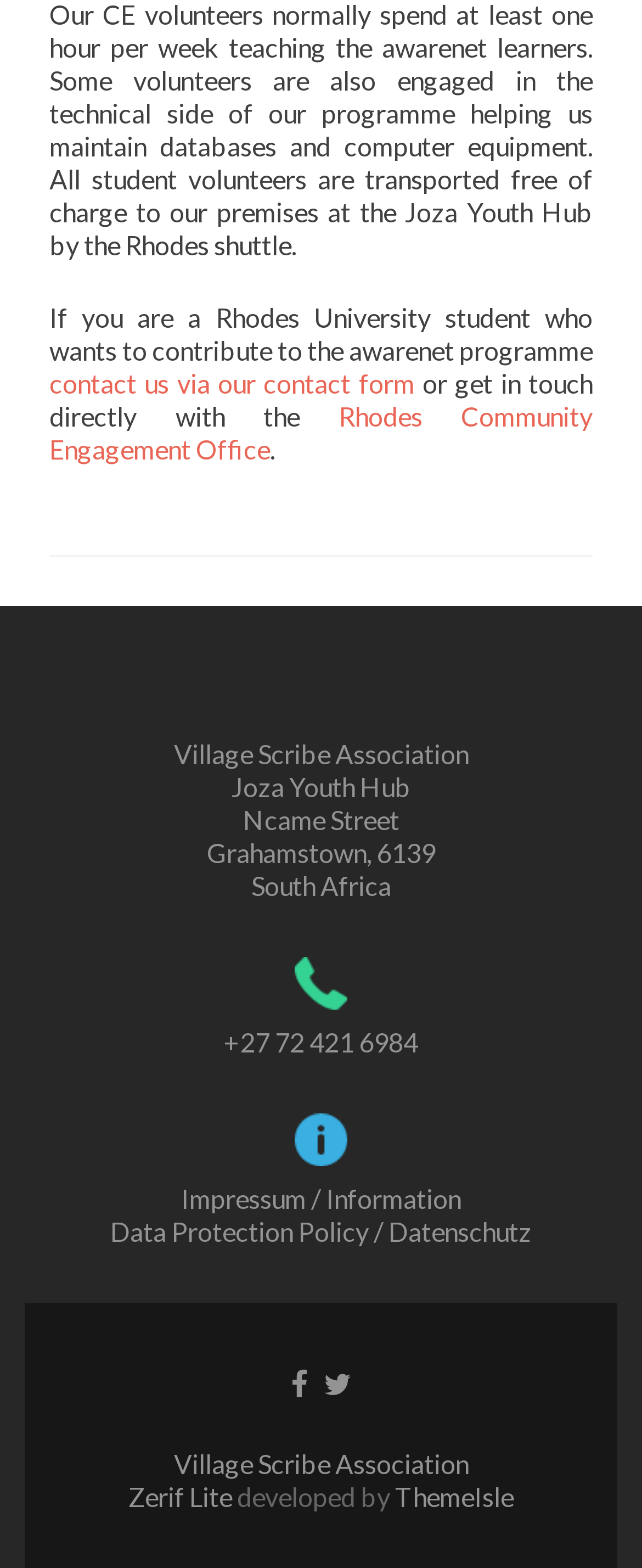Please provide the bounding box coordinates for the UI element as described: "+27 72 421 6984". The coordinates must be four floats between 0 and 1, represented as [left, top, right, bottom].

[0.349, 0.654, 0.651, 0.674]